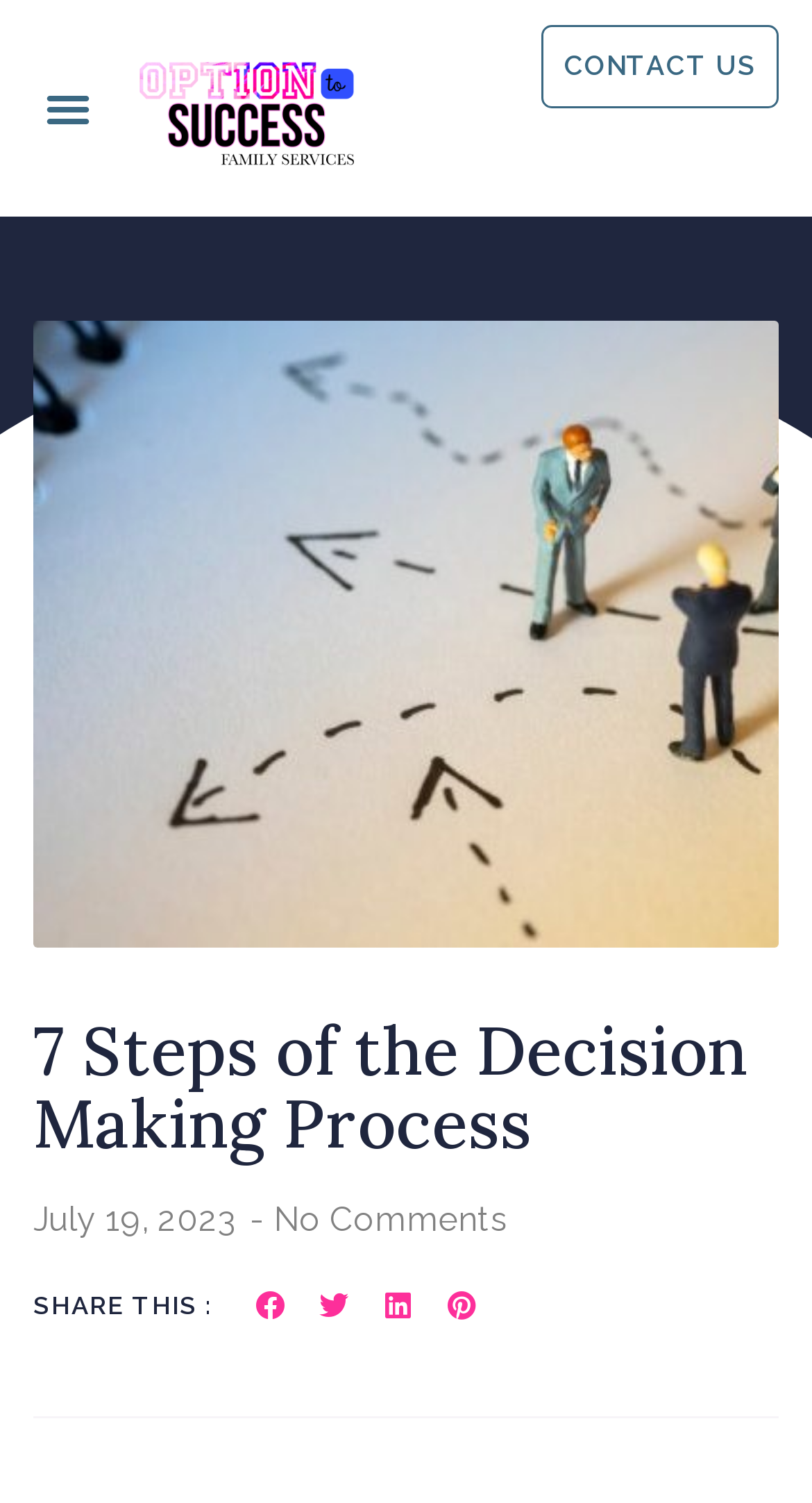Please answer the following question using a single word or phrase: 
What is the text above the social media buttons?

SHARE THIS :